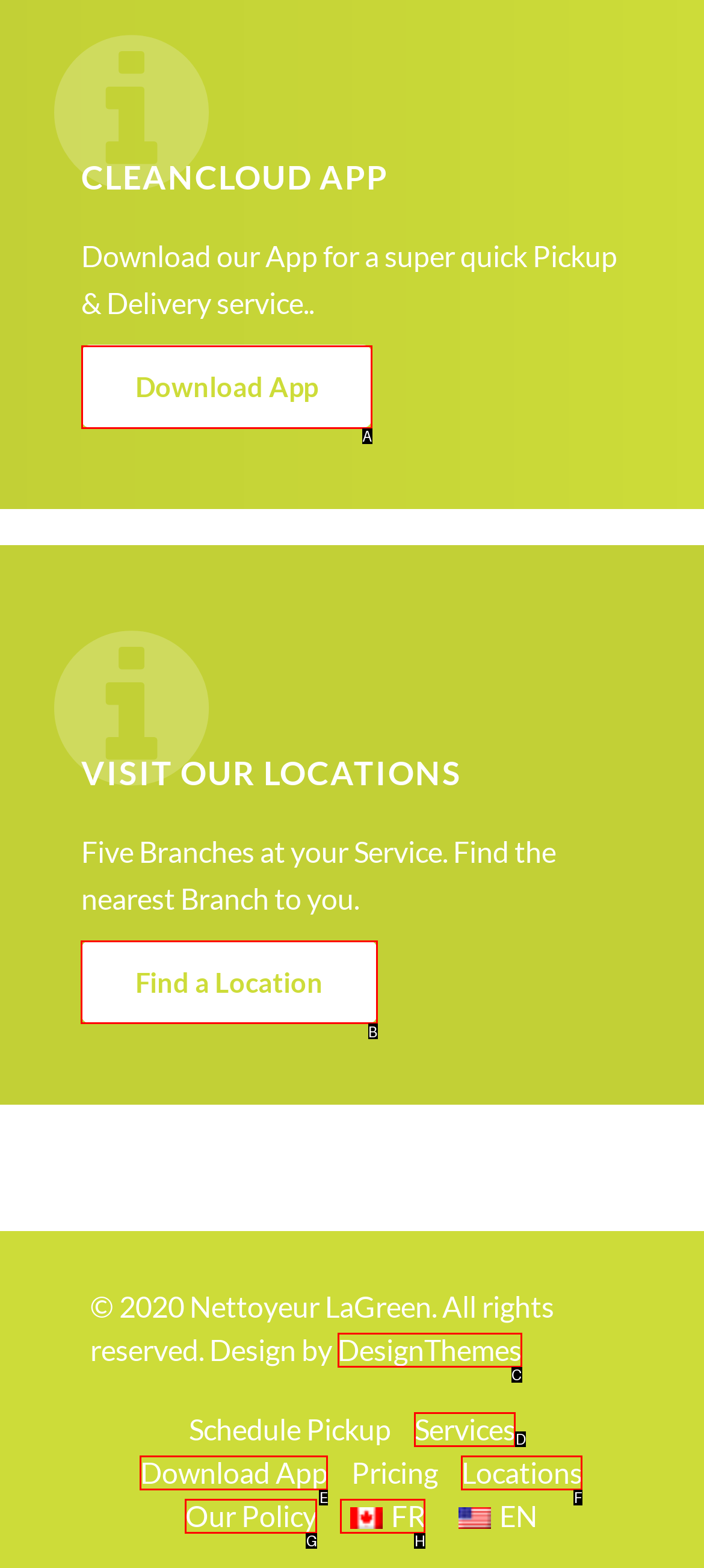Select the letter of the UI element you need to click to complete this task: Find a location.

B